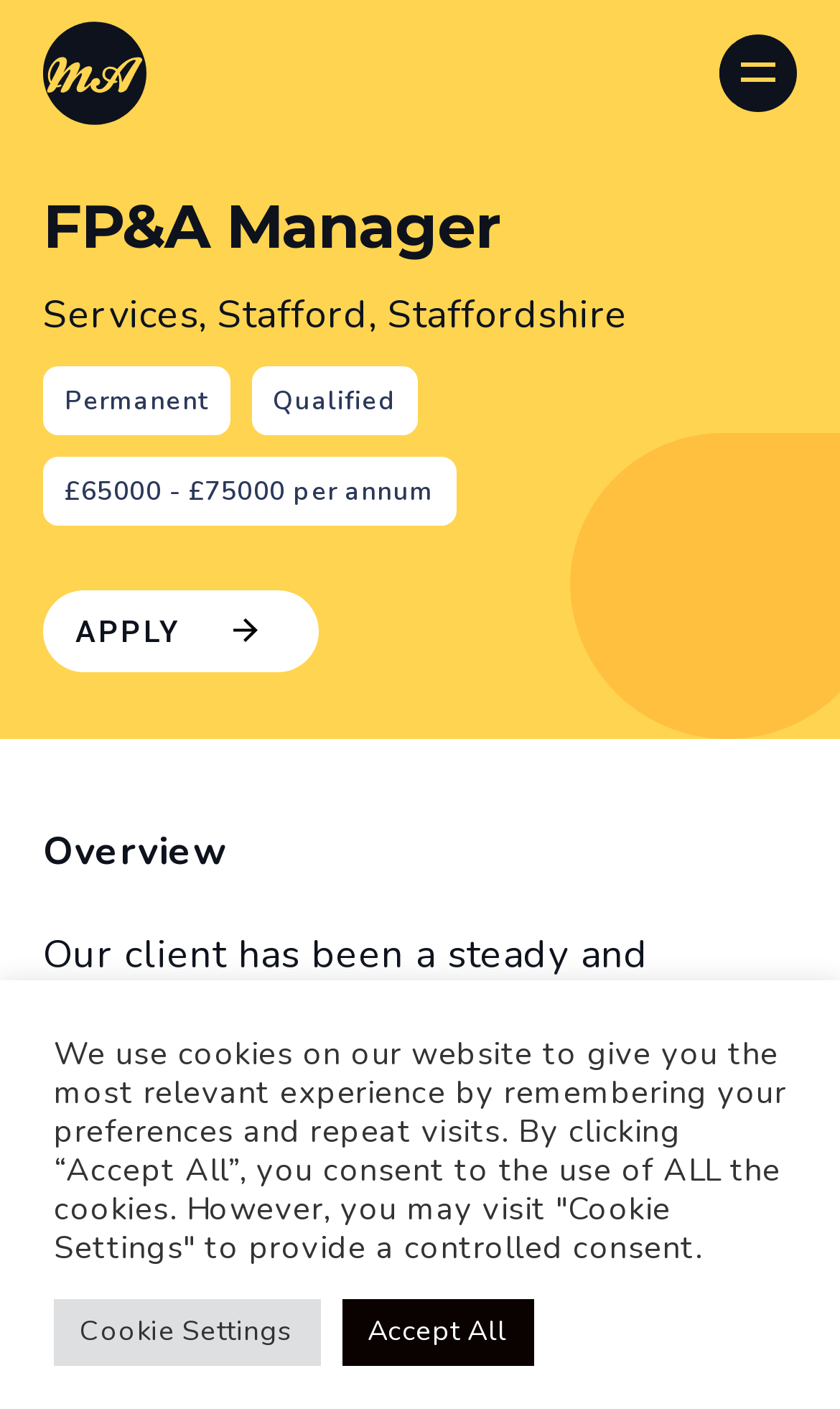Identify the bounding box coordinates for the UI element described as: "Accept All".

[0.406, 0.922, 0.635, 0.969]